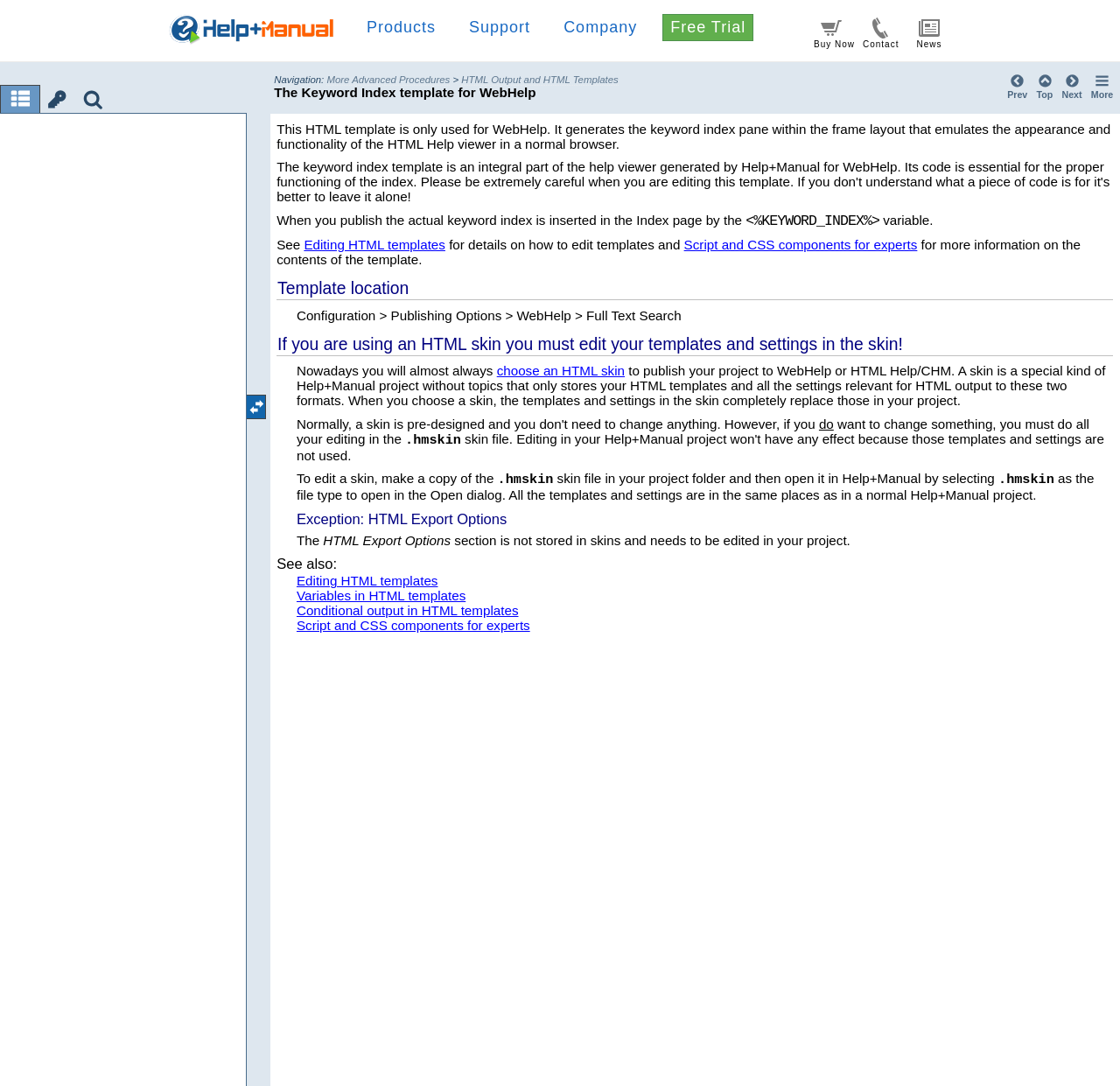What is the 'Additional Functions Menu' for?
Please answer the question with as much detail and depth as you can.

The 'Additional Functions Menu' is a menu that provides access to more functions or features, although the specific functions are not explicitly stated on the webpage.